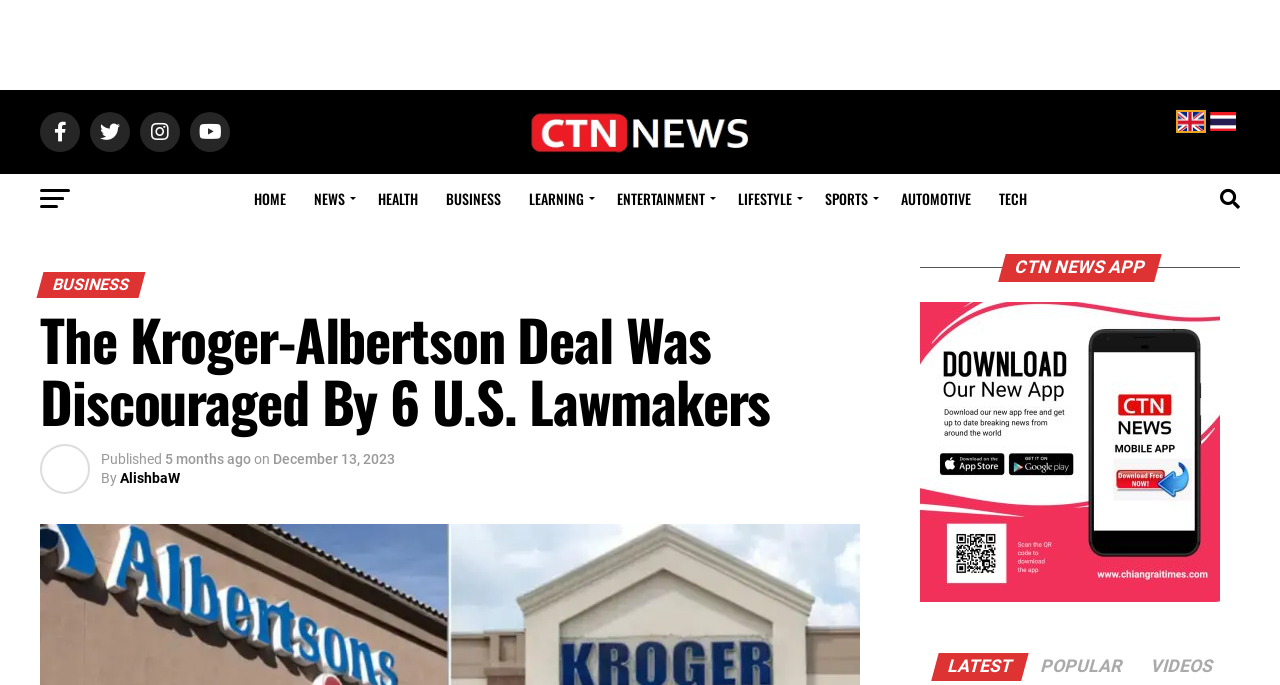Can you find the bounding box coordinates of the area I should click to execute the following instruction: "go to CTN News homepage"?

[0.406, 0.211, 0.594, 0.239]